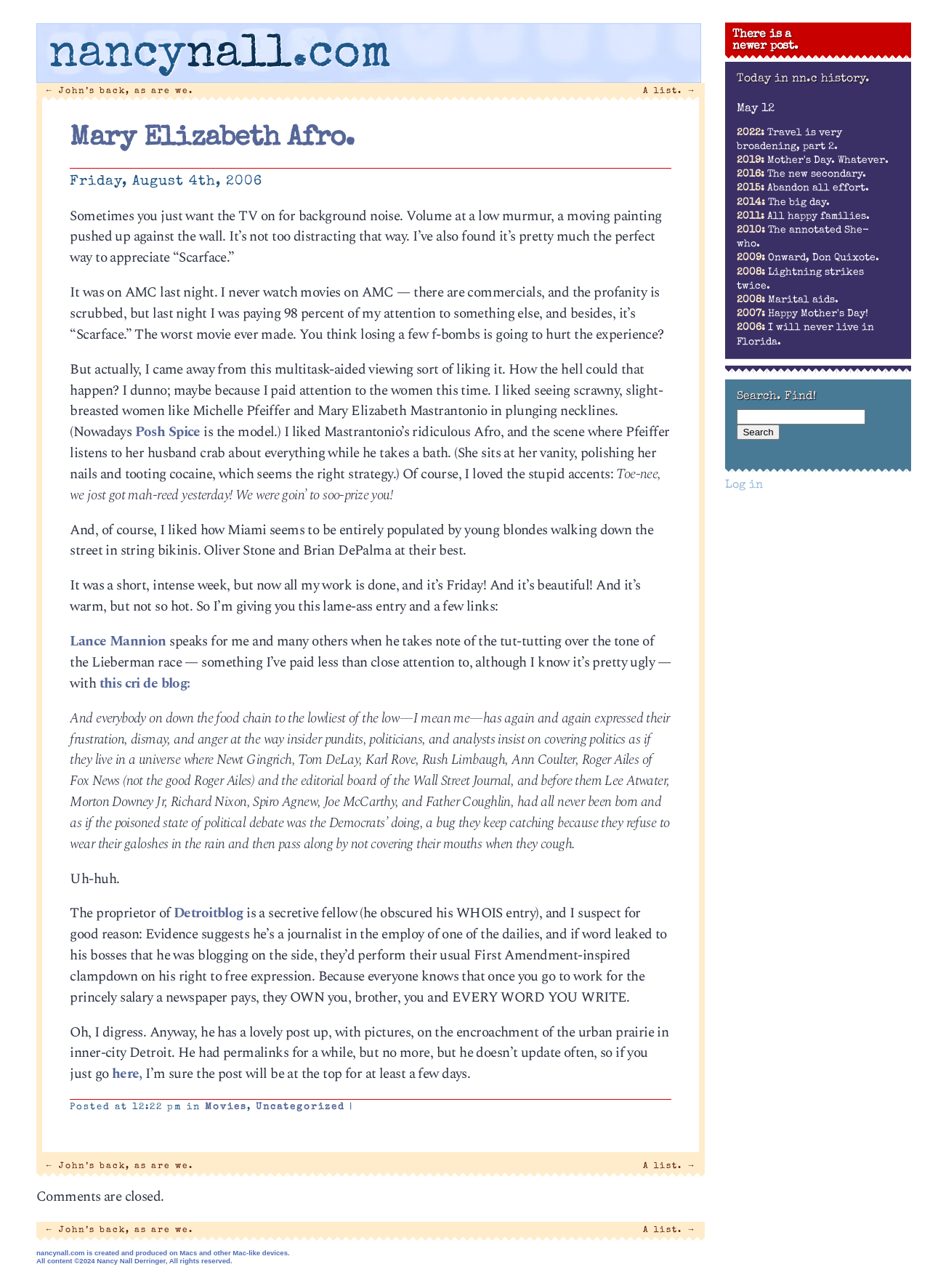What is the purpose of the 'Search. Find!' section?
Please provide a single word or phrase as your answer based on the image.

To search the website